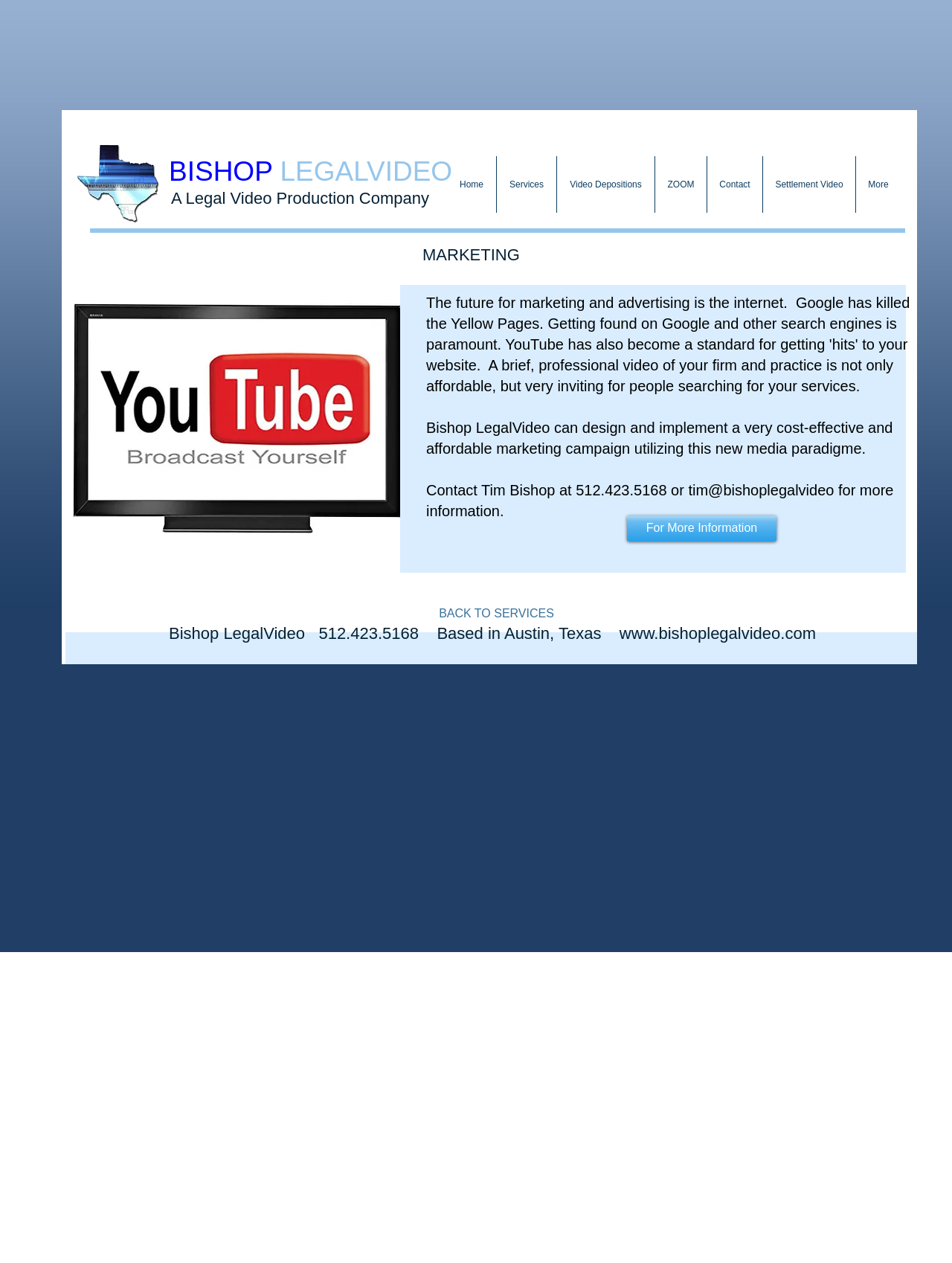What is the link to get more information?
Refer to the screenshot and deliver a thorough answer to the question presented.

I found the link to get more information by looking at the link element that says 'For More Information' below the marketing campaign description.